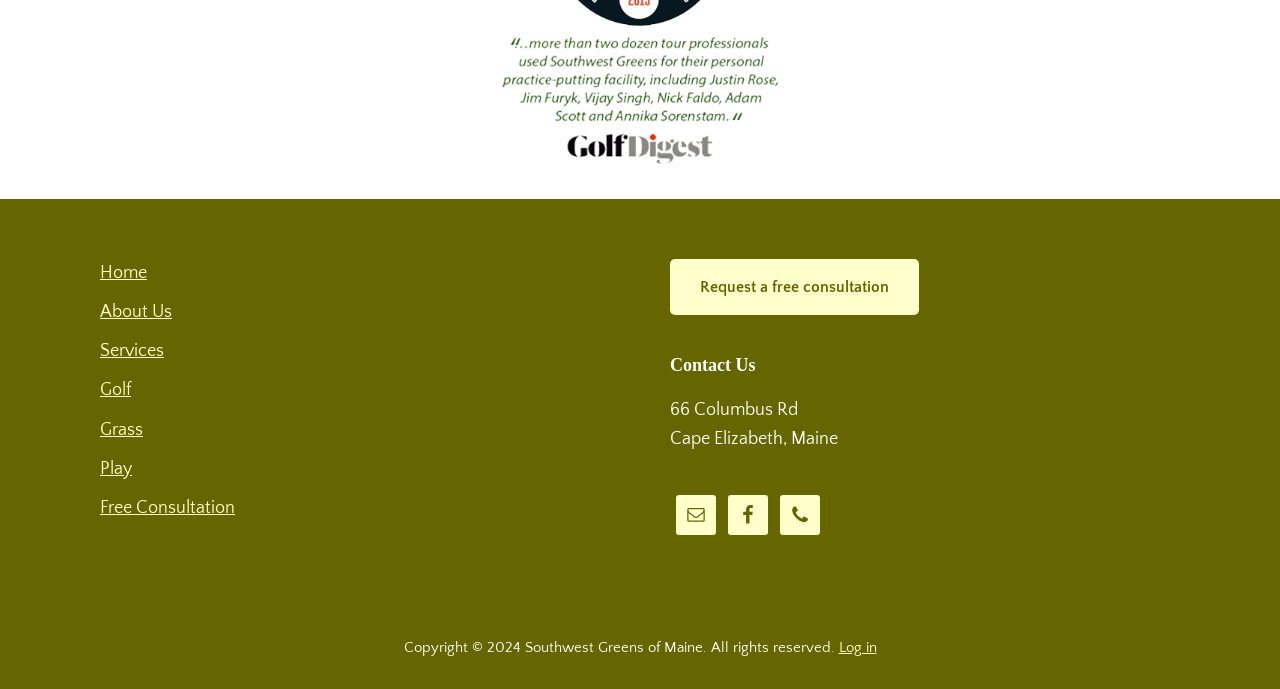Locate the bounding box coordinates of the area you need to click to fulfill this instruction: 'Call us'. The coordinates must be in the form of four float numbers ranging from 0 to 1: [left, top, right, bottom].

[0.609, 0.718, 0.641, 0.776]